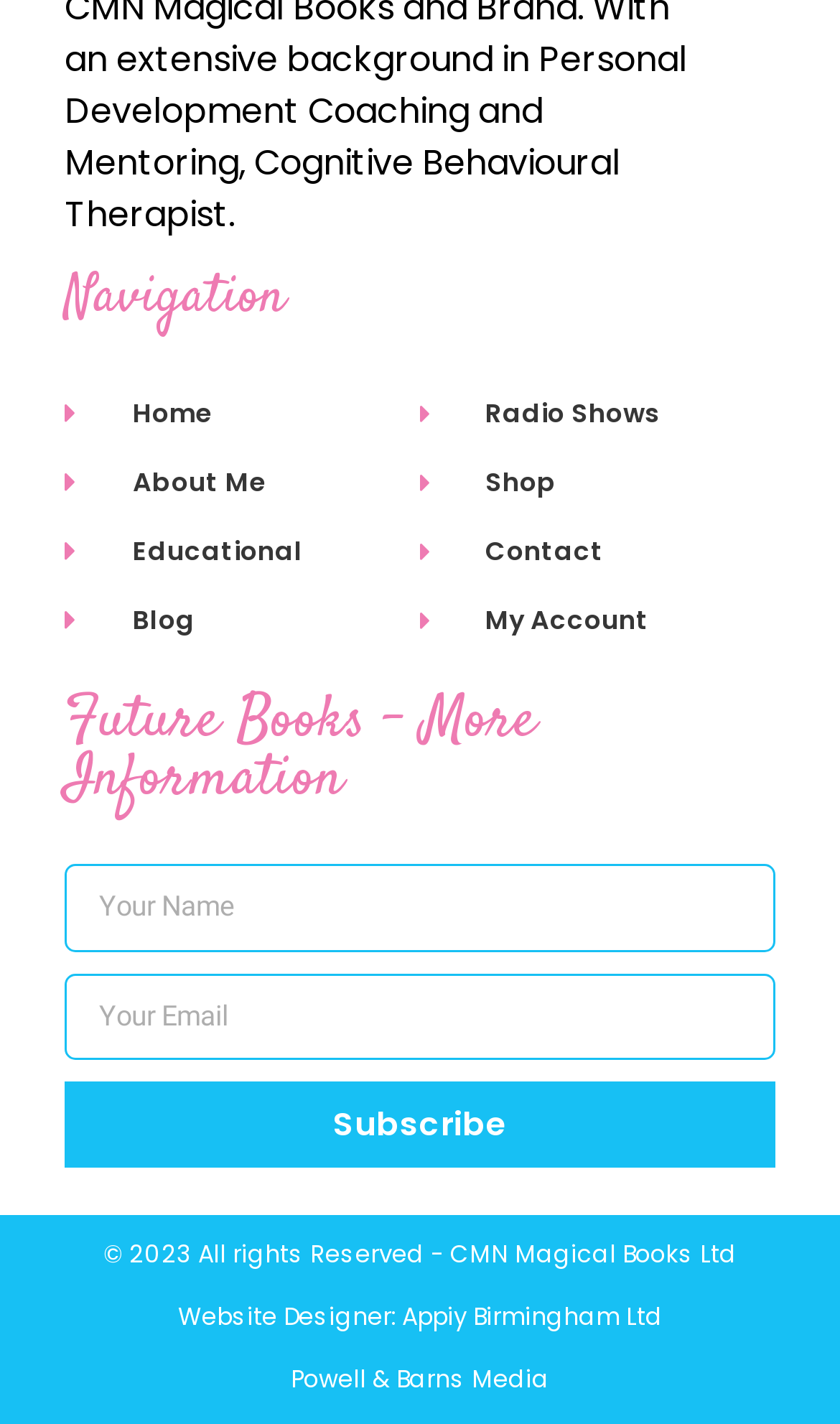Using the description "Powell & Barns Media", predict the bounding box of the relevant HTML element.

[0.346, 0.956, 0.654, 0.98]